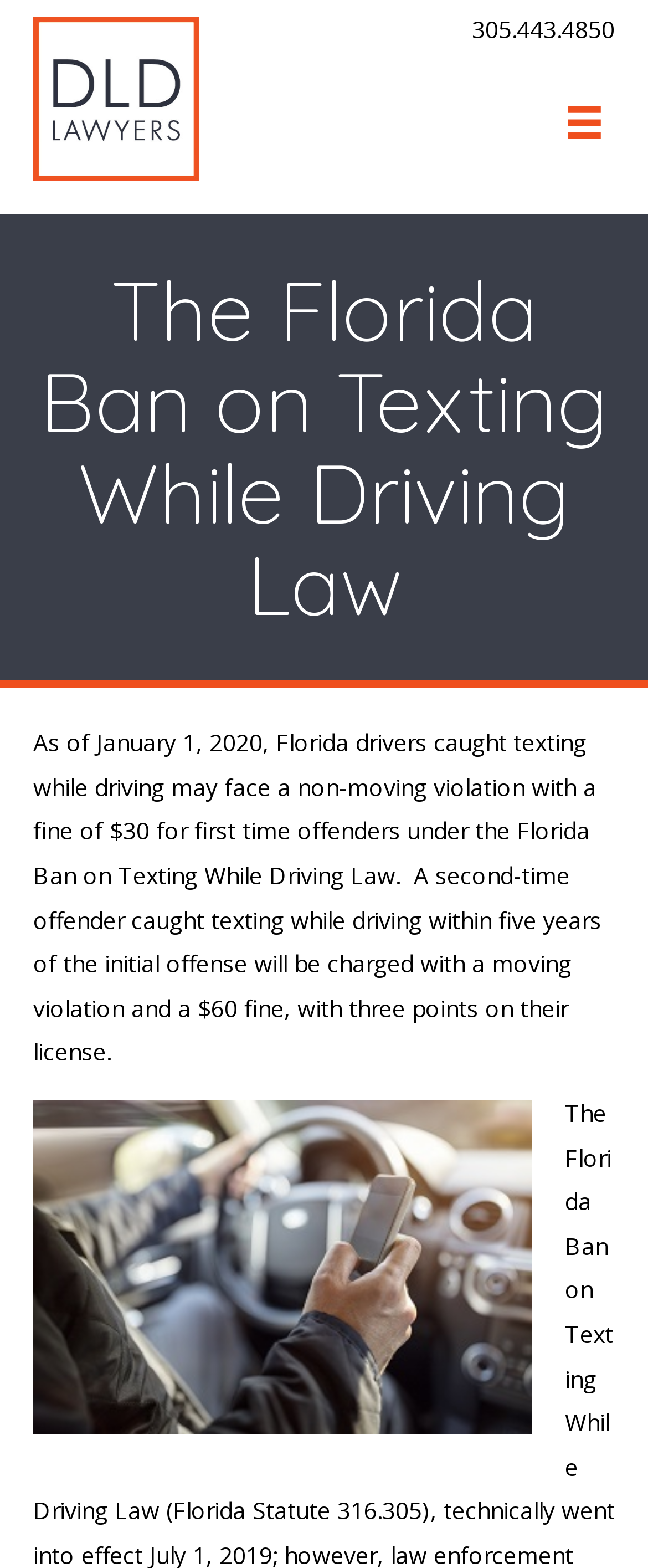Identify the headline of the webpage and generate its text content.

The Florida Ban on Texting While Driving Law